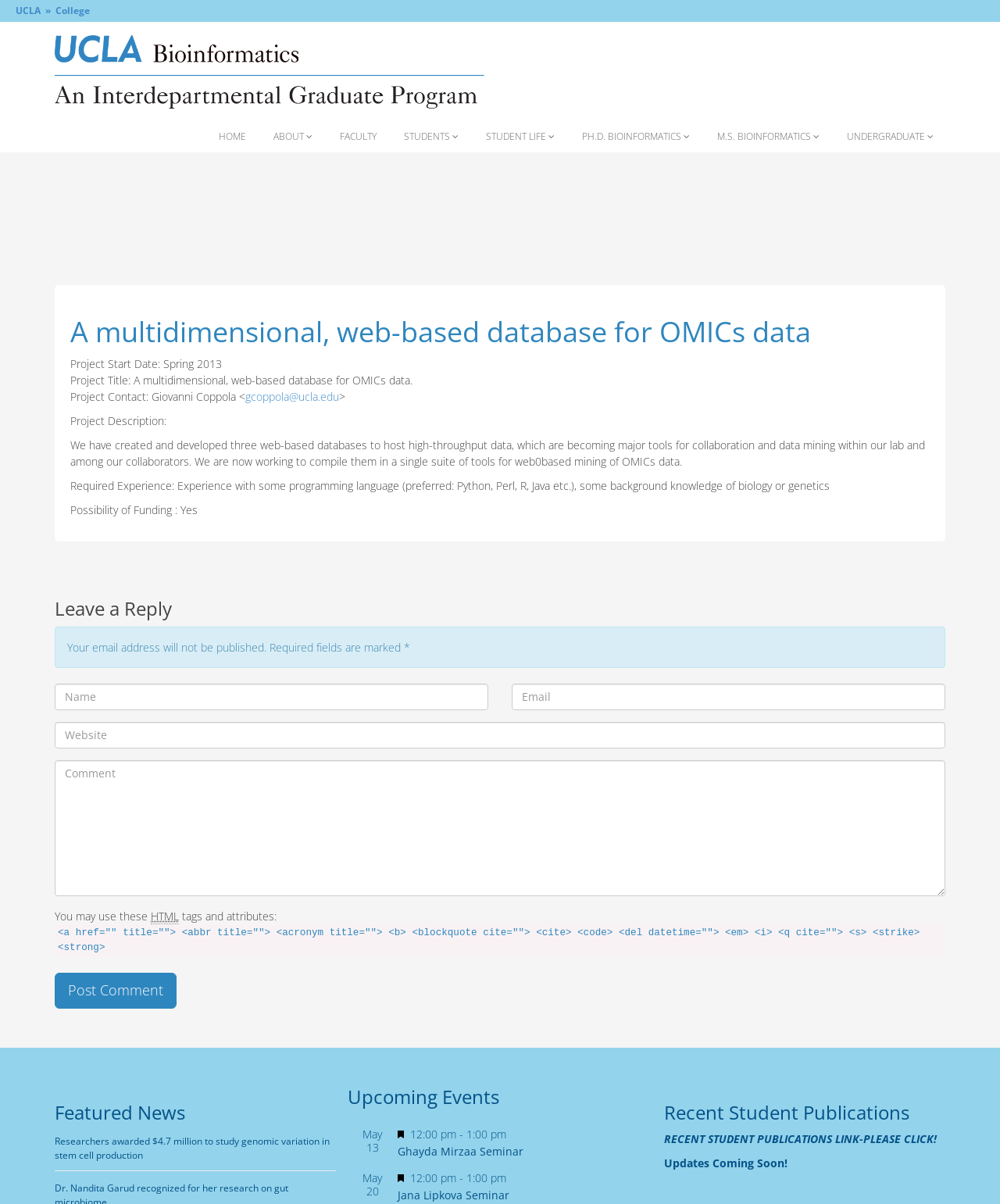Summarize the webpage comprehensively, mentioning all visible components.

This webpage is about a multidimensional, web-based database for OMICs data at UCLA's Bioinformatics department. At the top, there is a navigation menu with links to "HOME", "ABOUT", "FACULTY", "STUDENTS", "STUDENT LIFE", "PH.D. BIOINFORMATICS", "M.S. BIOINFORMATICS", and "UNDERGRADUATE". Below the navigation menu, there is a main content area with a heading that reads "A multidimensional, web-based database for OMICs data". 

In this main content area, there is a project description section that provides information about the project, including the project start date, project title, project contact, and project description. The project description explains that the database is a tool for collaboration and data mining within the lab and among collaborators.

Below the project description, there is a section for leaving a reply, which includes text boxes for name, email, website, and comment, as well as a button to post the comment. 

On the right side of the page, there are three sections: "Featured News", "Upcoming Events", and "Recent Student Publications". The "Featured News" section has a news article about researchers being awarded $4.7 million to study genomic variation in stem cell production. The "Upcoming Events" section lists two events, "Ghayda Mirzaa Seminar" and "Jana Lipkova Seminar", with dates and times. The "Recent Student Publications" section has a link to recent student publications and a note that updates are coming soon.

There are also several images on the page, including the UCLA Bioinformatics logo and icons for featured events.